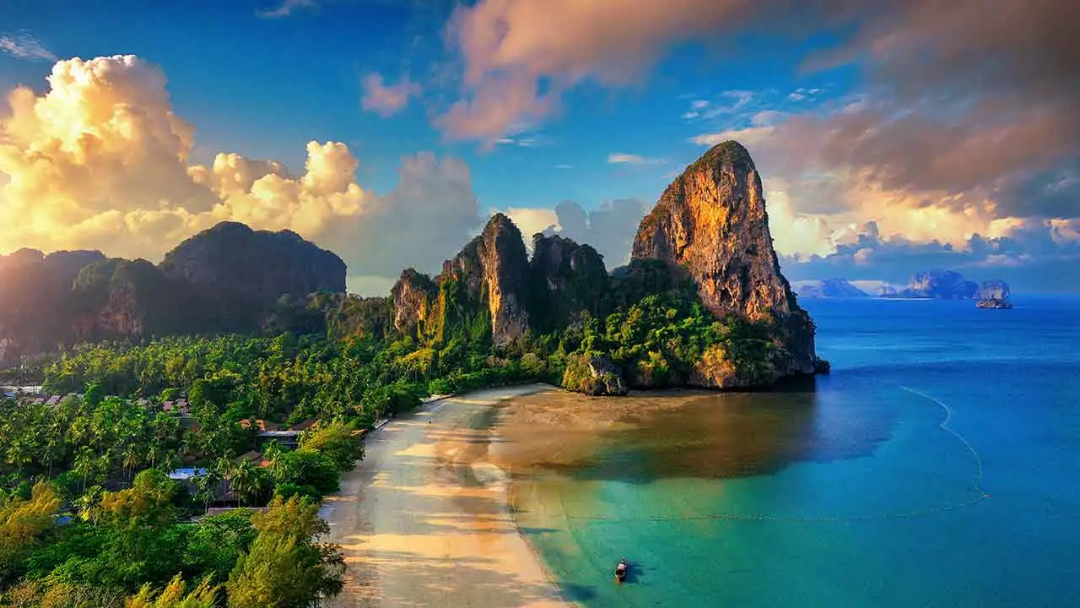Detail every aspect of the image in your caption.

This stunning aerial view showcases the breathtaking beauty of Railay Beach, a picturesque destination in Thailand renowned for its dramatic limestone cliffs and inviting turquoise waters. The image captures a serene stretch of sandy shore, bordered by lush green vegetation, which contrasts beautifully with the vibrant colors of the sky at sunset. Majestic rock formations rise in the background, their textures illuminated by the warm light, while calm waters gently lap at the beach's edge. This idyllic scene perfectly represents the tranquil and exotic allure of Railay Beach, making it a dream locale for visitors seeking adventure or relaxation in nature.